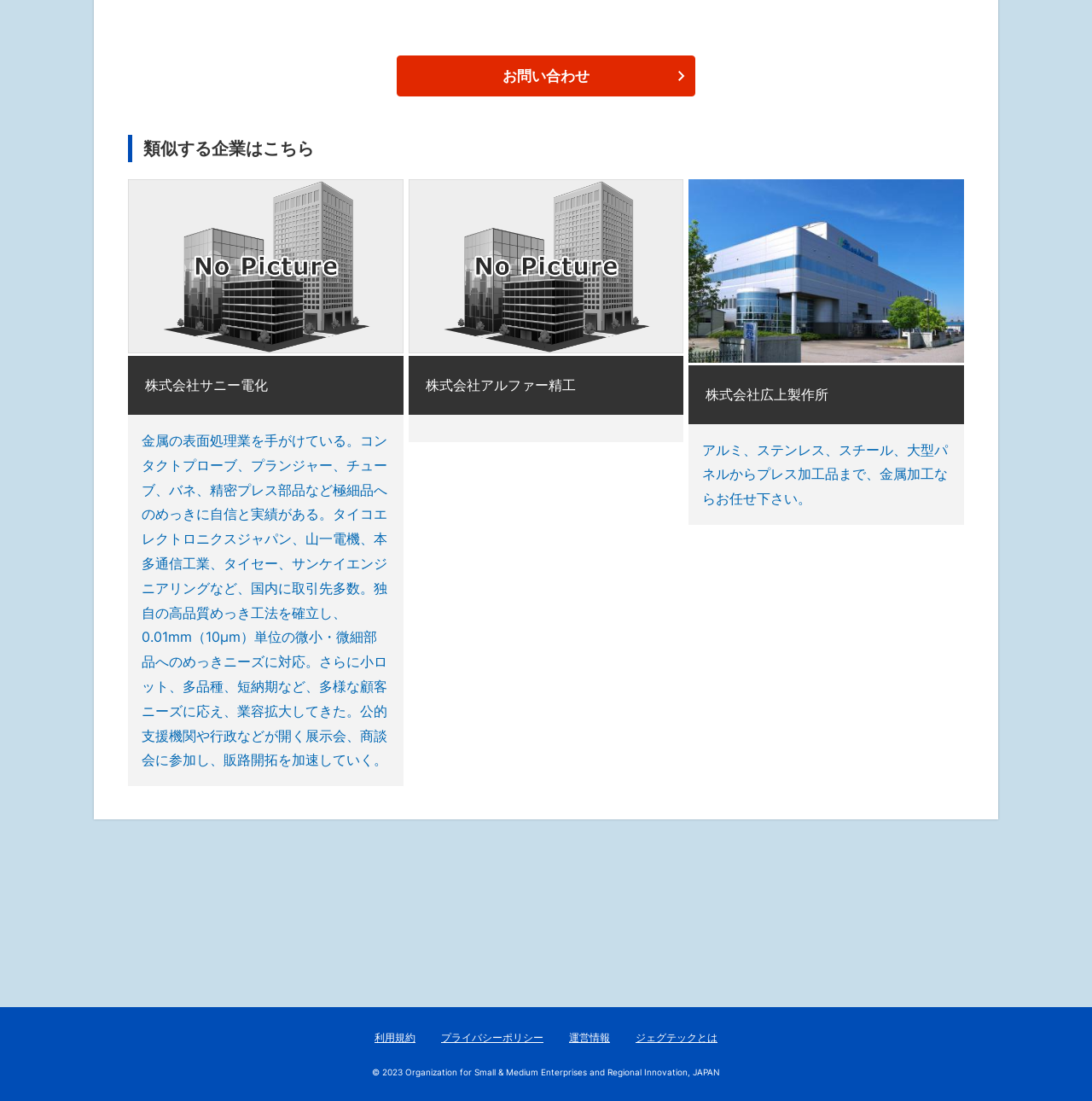Pinpoint the bounding box coordinates of the clickable element needed to complete the instruction: "Go to the 運営情報 page". The coordinates should be provided as four float numbers between 0 and 1: [left, top, right, bottom].

[0.521, 0.937, 0.559, 0.948]